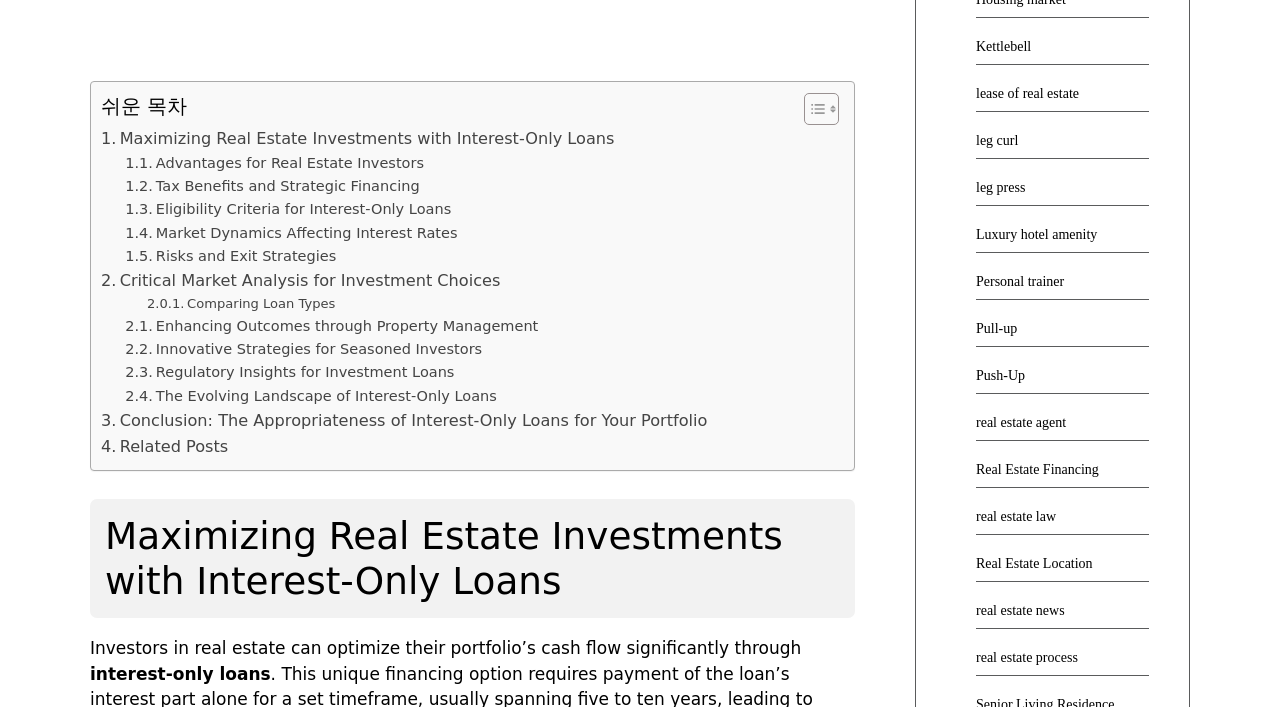From the image, can you give a detailed response to the question below:
What is the last link in the table of content?

I looked at the table of content section and found that the last link is 'Conclusion: The Appropriateness of Interest-Only Loans for Your Portfolio', which is located at the bottom of the section.